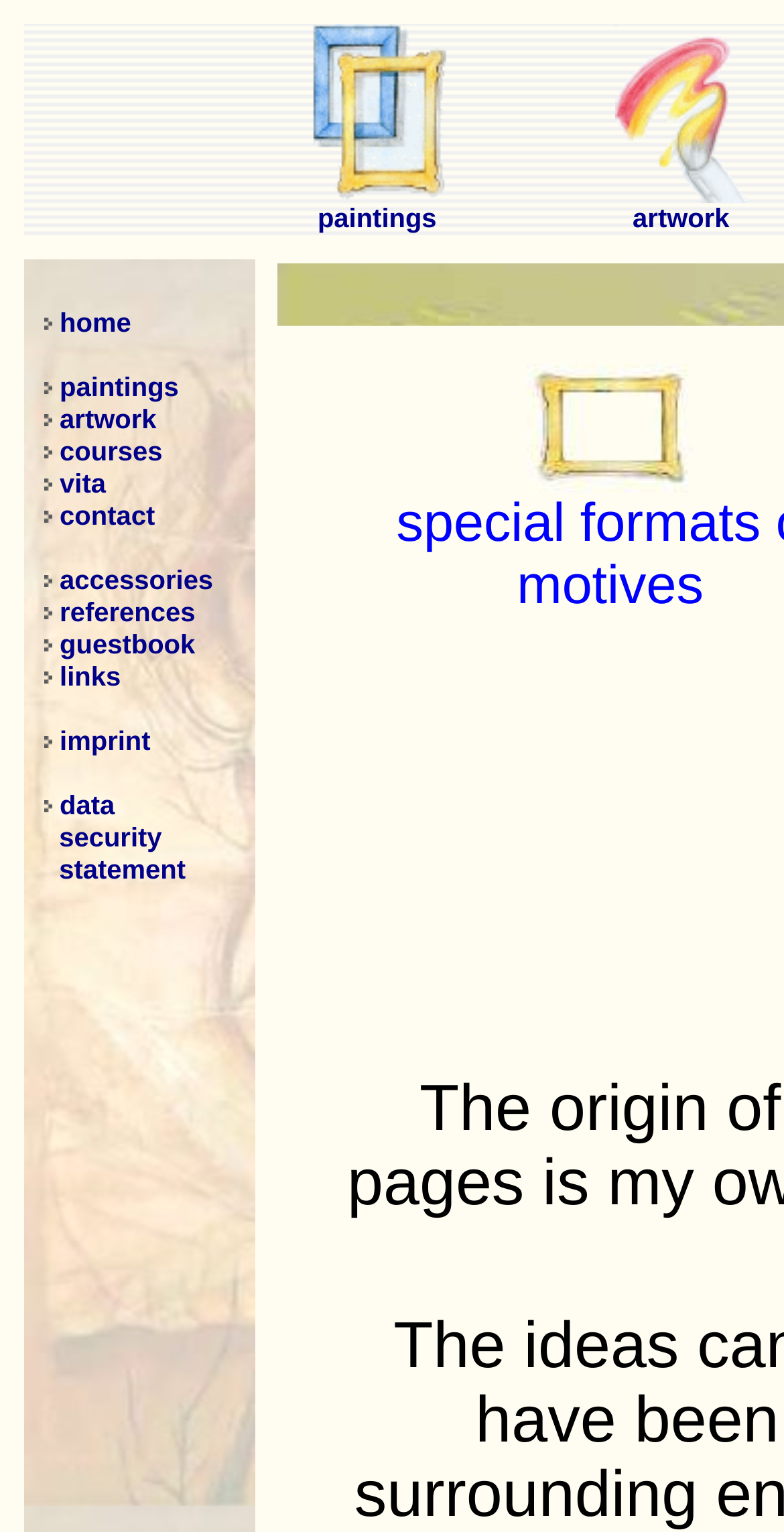Answer the question using only a single word or phrase: 
How many links are there in the navigation menu?

12